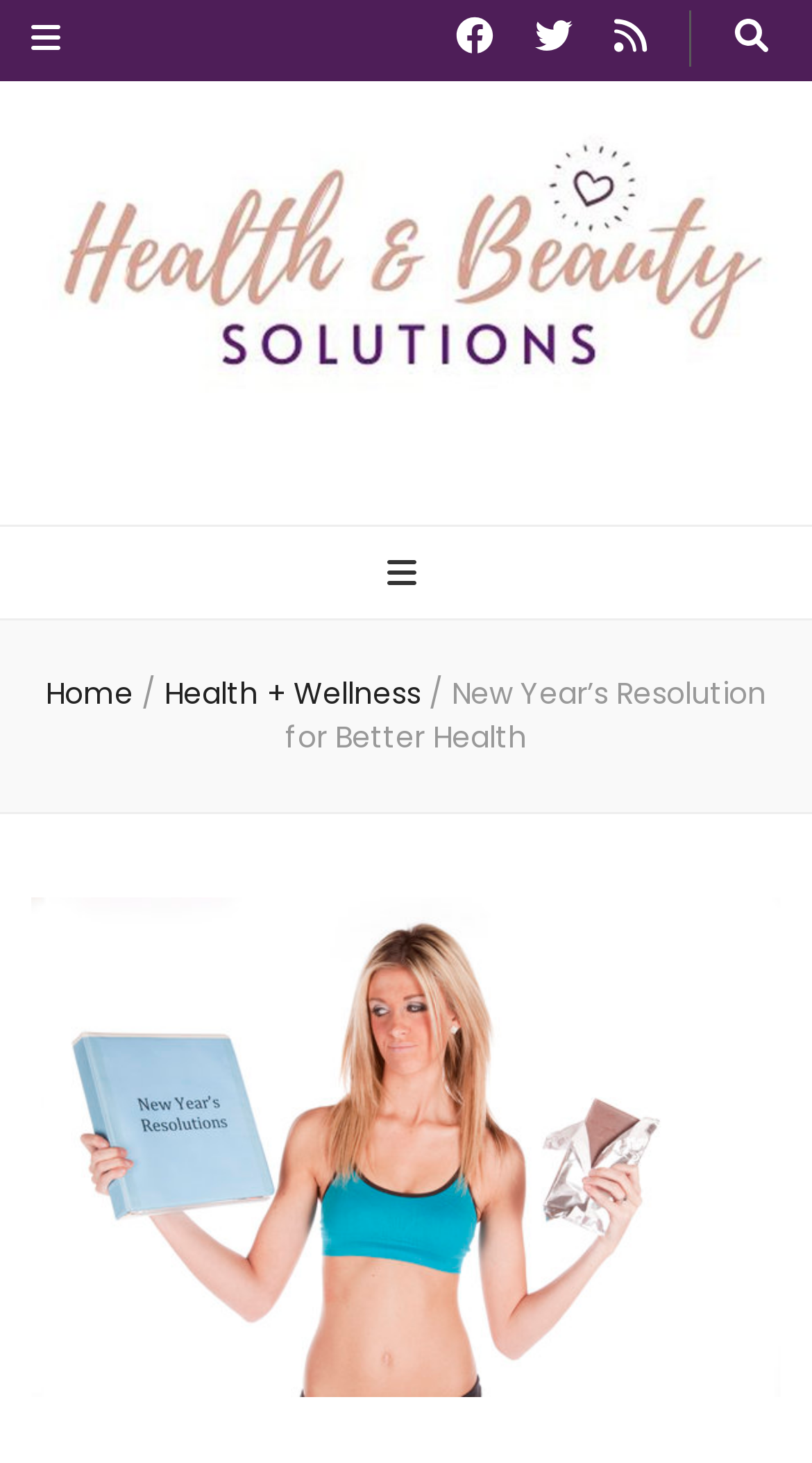What is the main category of this webpage?
Please provide a single word or phrase as your answer based on the screenshot.

Health & Beauty